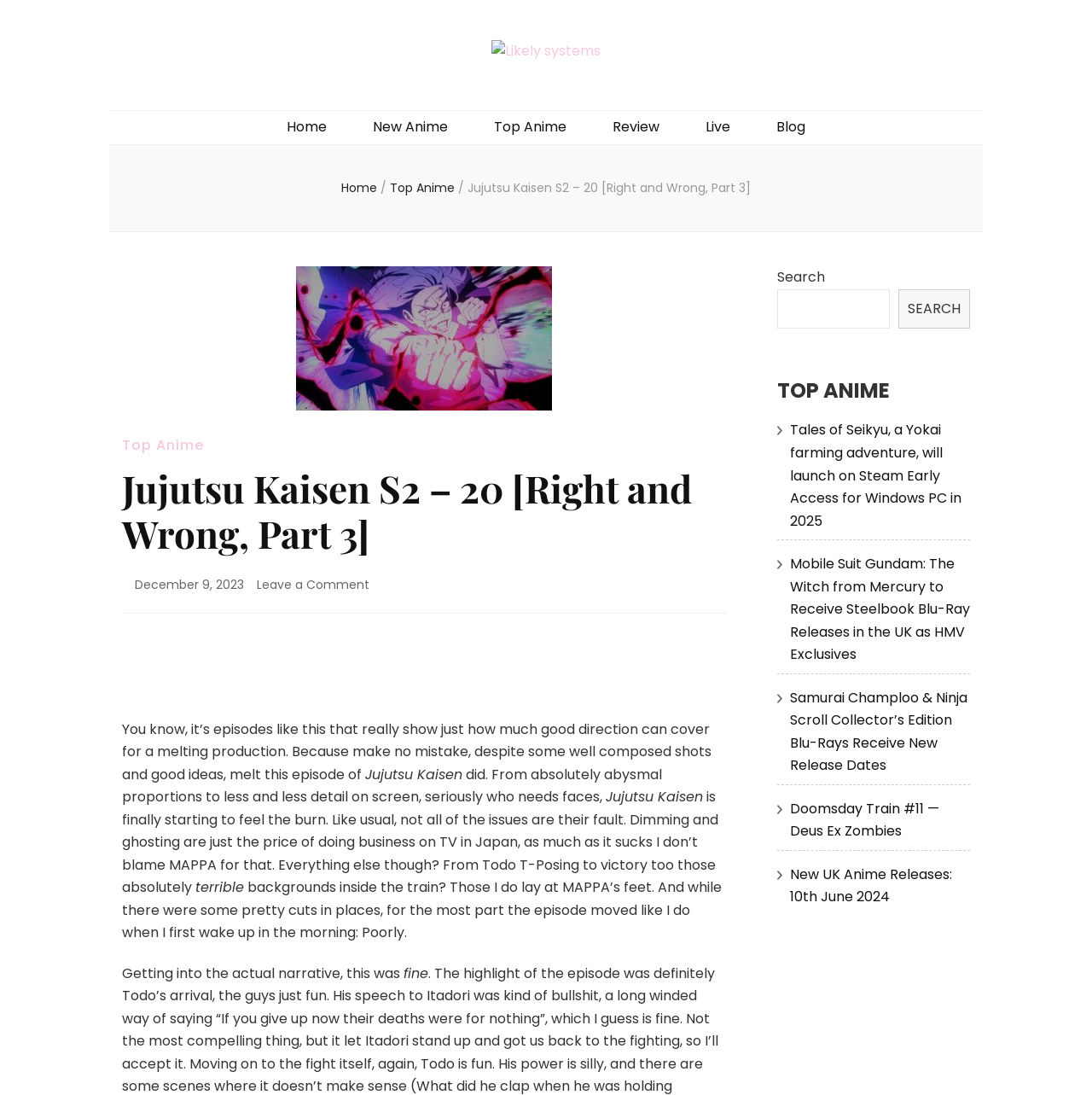Elaborate on the information and visuals displayed on the webpage.

This webpage appears to be a blog post or article about the anime "Jujutsu Kaisen S2" episode 20, specifically discussing the episode's direction and production quality. 

At the top of the page, there is a link to "Likely systems" and an image with the same name, positioned side by side. Below them, there is a horizontal menu with links to "Home", "New Anime", "Top Anime", "Review", "Live", and "Blog". 

On the left side of the page, there is a vertical menu with links to "Home" and "Top Anime", separated by a slash. The main content of the page is focused on the right side, where the title "Jujutsu Kaisen S2 – 20 [Right and Wrong, Part 3]" is displayed prominently. 

Below the title, there are several paragraphs of text discussing the episode's direction, production quality, and narrative. The text is divided into several blocks, with some sentences or phrases highlighted as separate elements. 

On the bottom right side of the page, there is a search bar with a "SEARCH" button, accompanied by a heading "TOP ANIME" and several links to other anime-related news articles.